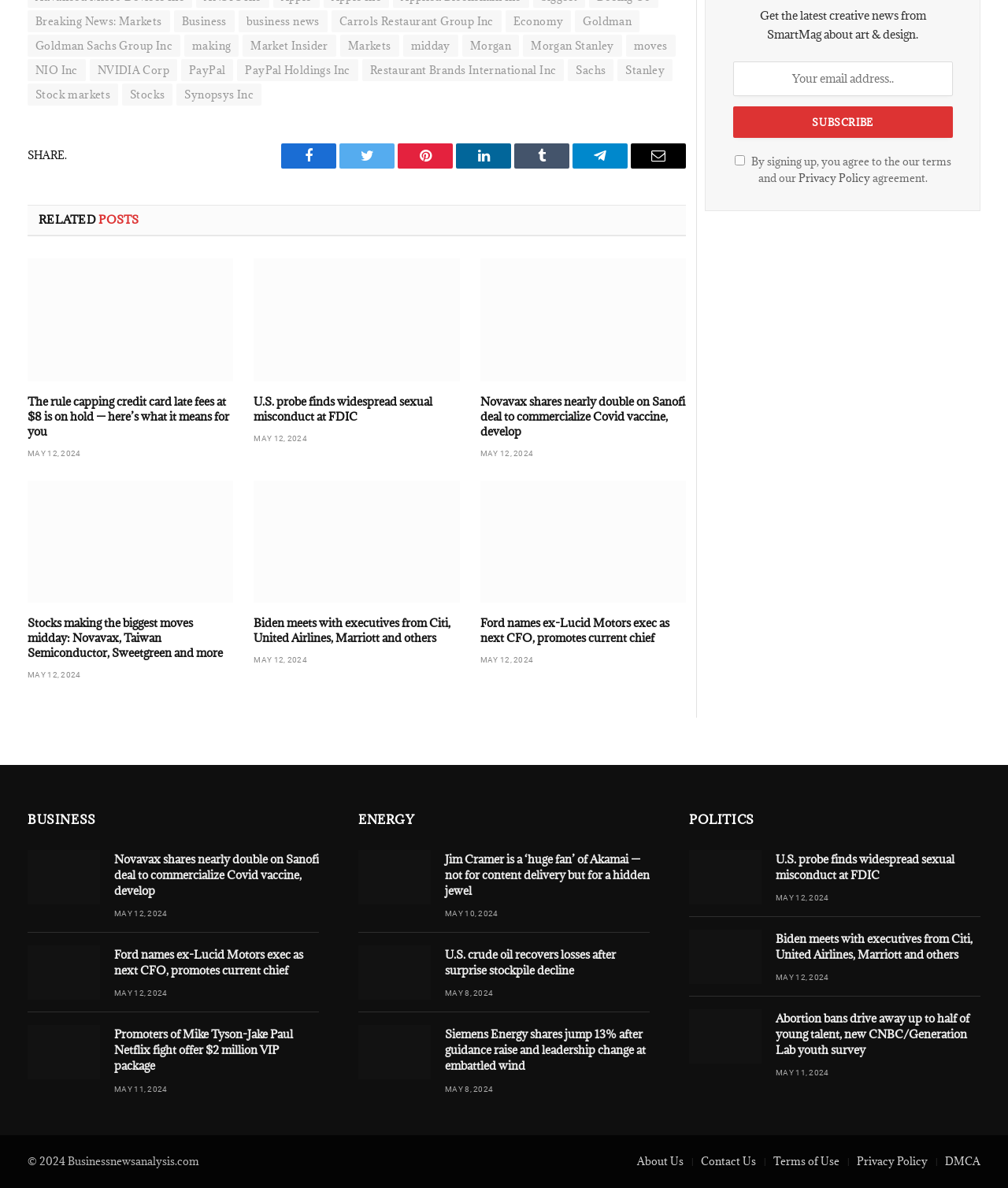What is the category of the section at the bottom?
Provide an in-depth and detailed explanation in response to the question.

The section at the bottom is categorized under 'Business' because it has a heading 'BUSINESS' and lists articles related to business news.